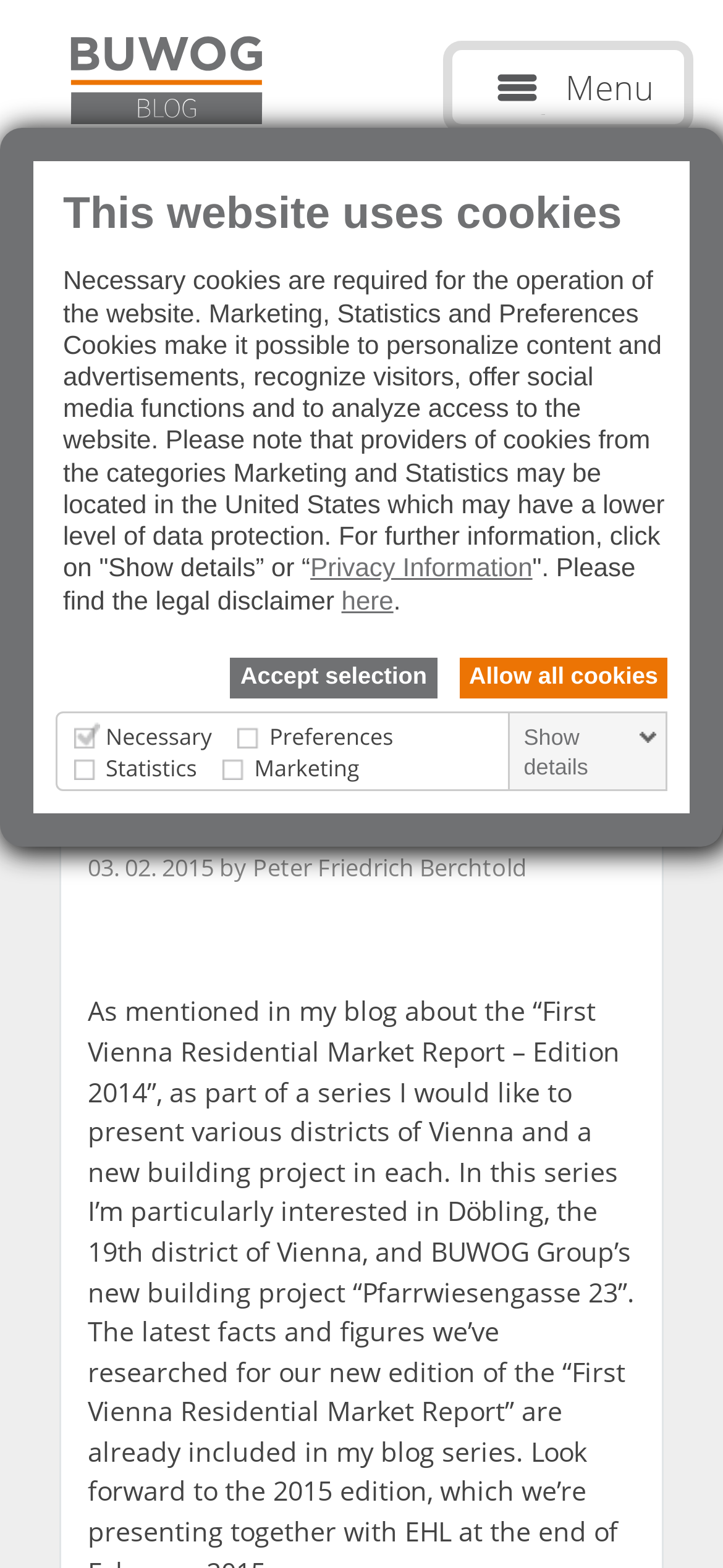Using the given description, provide the bounding box coordinates formatted as (top-left x, top-left y, bottom-right x, bottom-right y), with all values being floating point numbers between 0 and 1. Description: Allow all cookies

[0.636, 0.419, 0.923, 0.445]